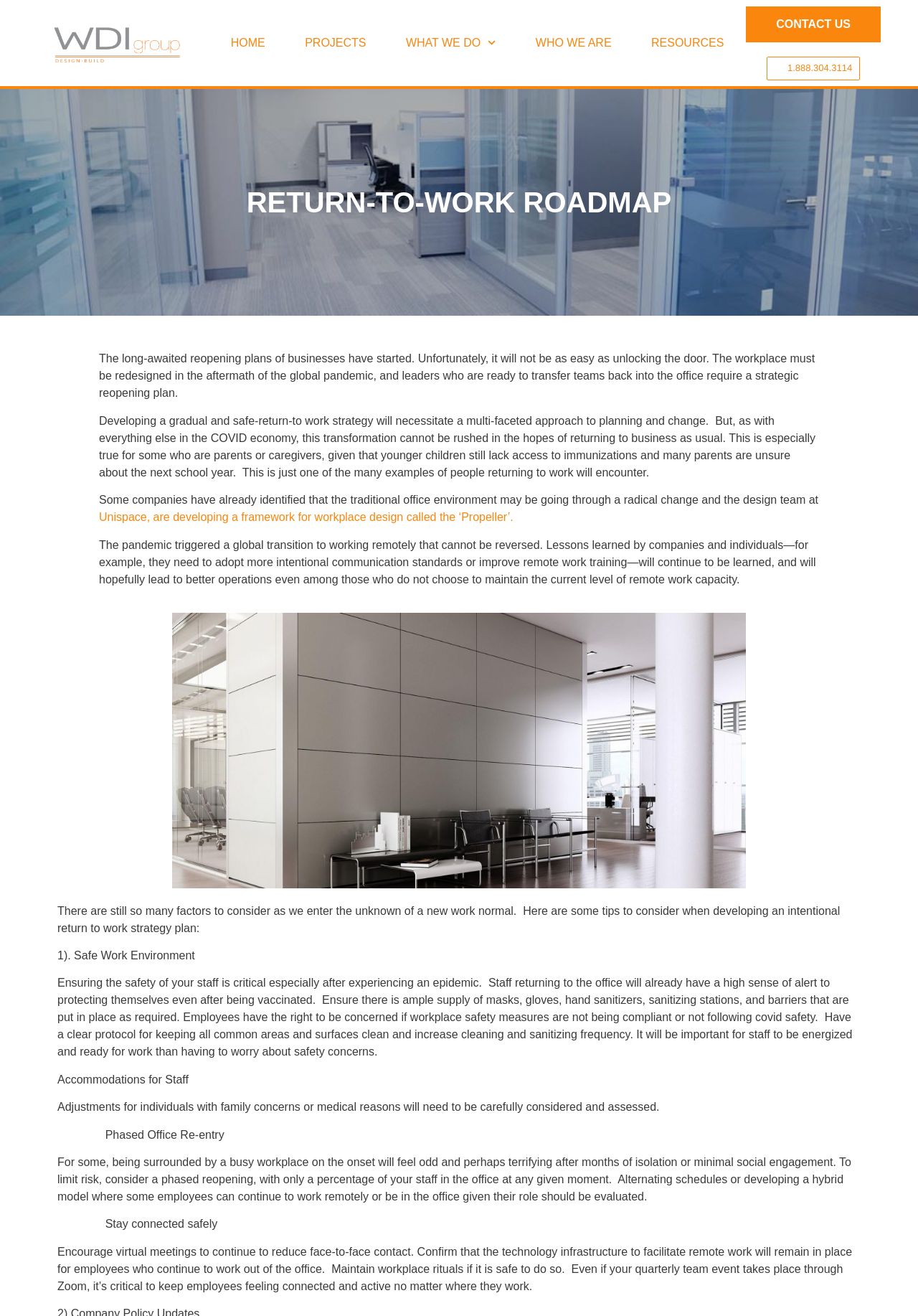Give a concise answer of one word or phrase to the question: 
What is the purpose of a phased office re-entry?

To limit risk